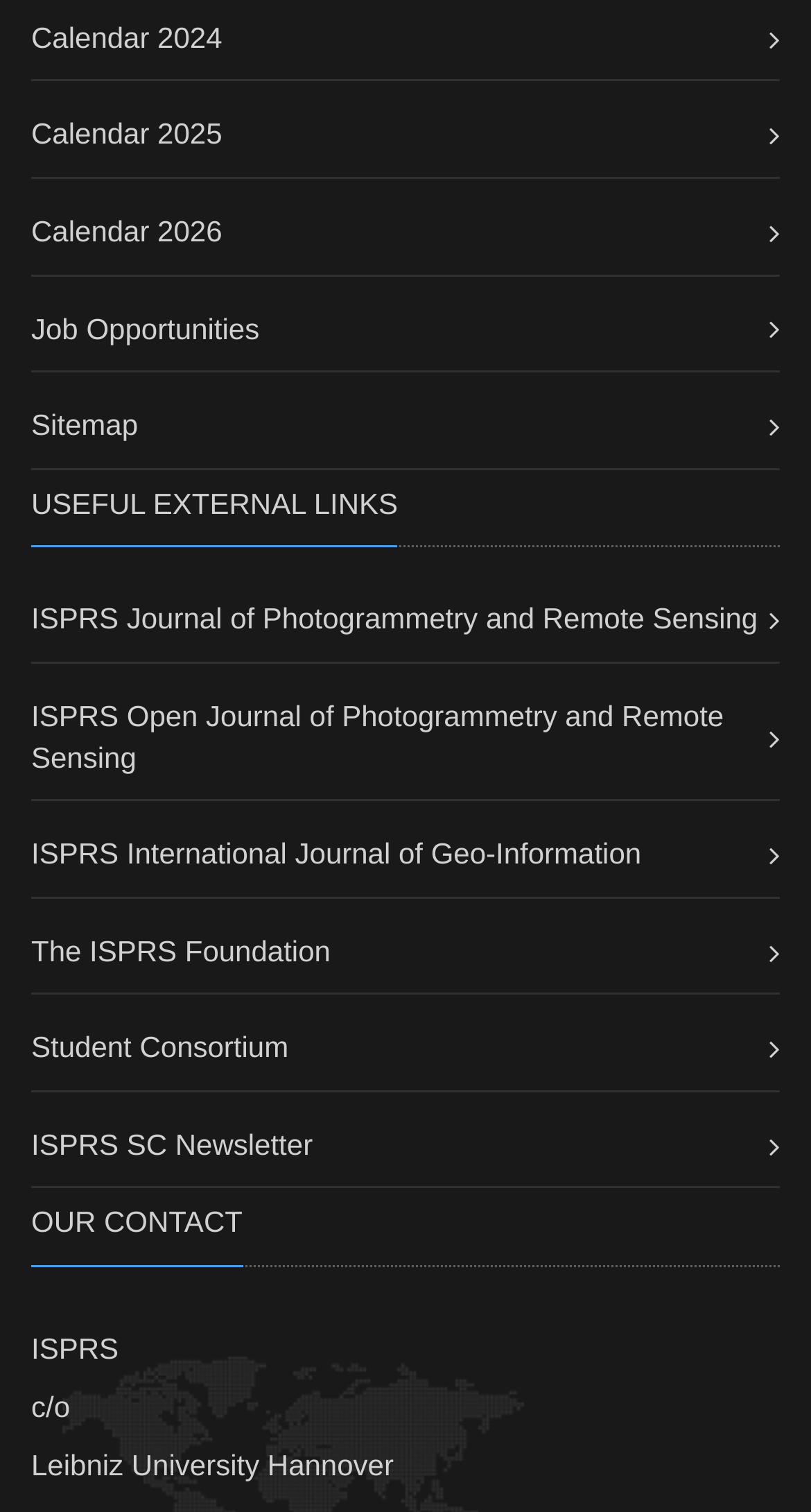Could you please study the image and provide a detailed answer to the question:
What is the last item in the useful external links section?

I looked at the section with the heading 'USEFUL EXTERNAL LINKS' and found the last item in that section, which is a link with the text 'ISPRS SC Newsletter'.